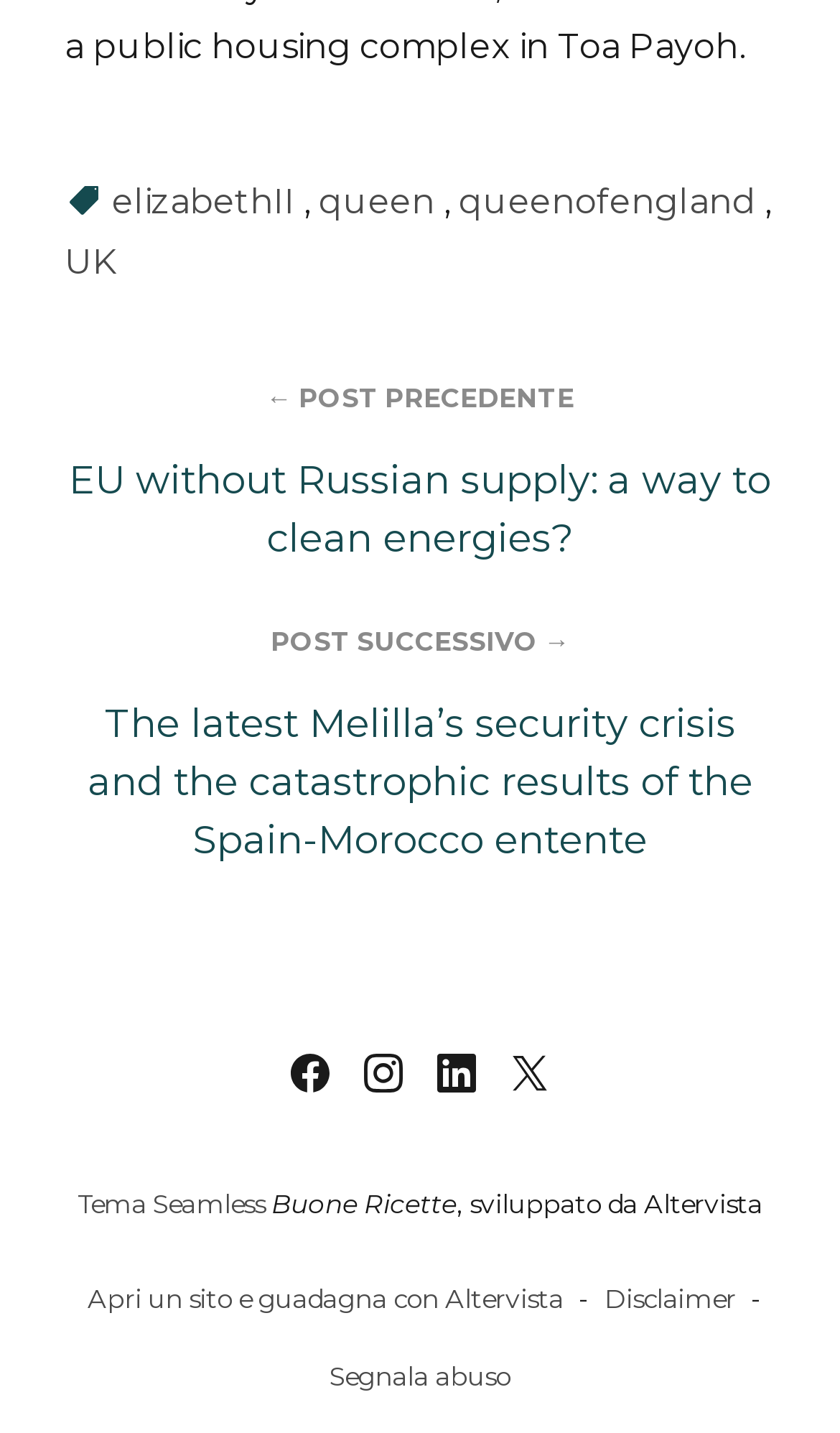Identify the bounding box coordinates of the clickable region necessary to fulfill the following instruction: "Click on the 'elizabethII' tag". The bounding box coordinates should be four float numbers between 0 and 1, i.e., [left, top, right, bottom].

[0.133, 0.126, 0.351, 0.154]